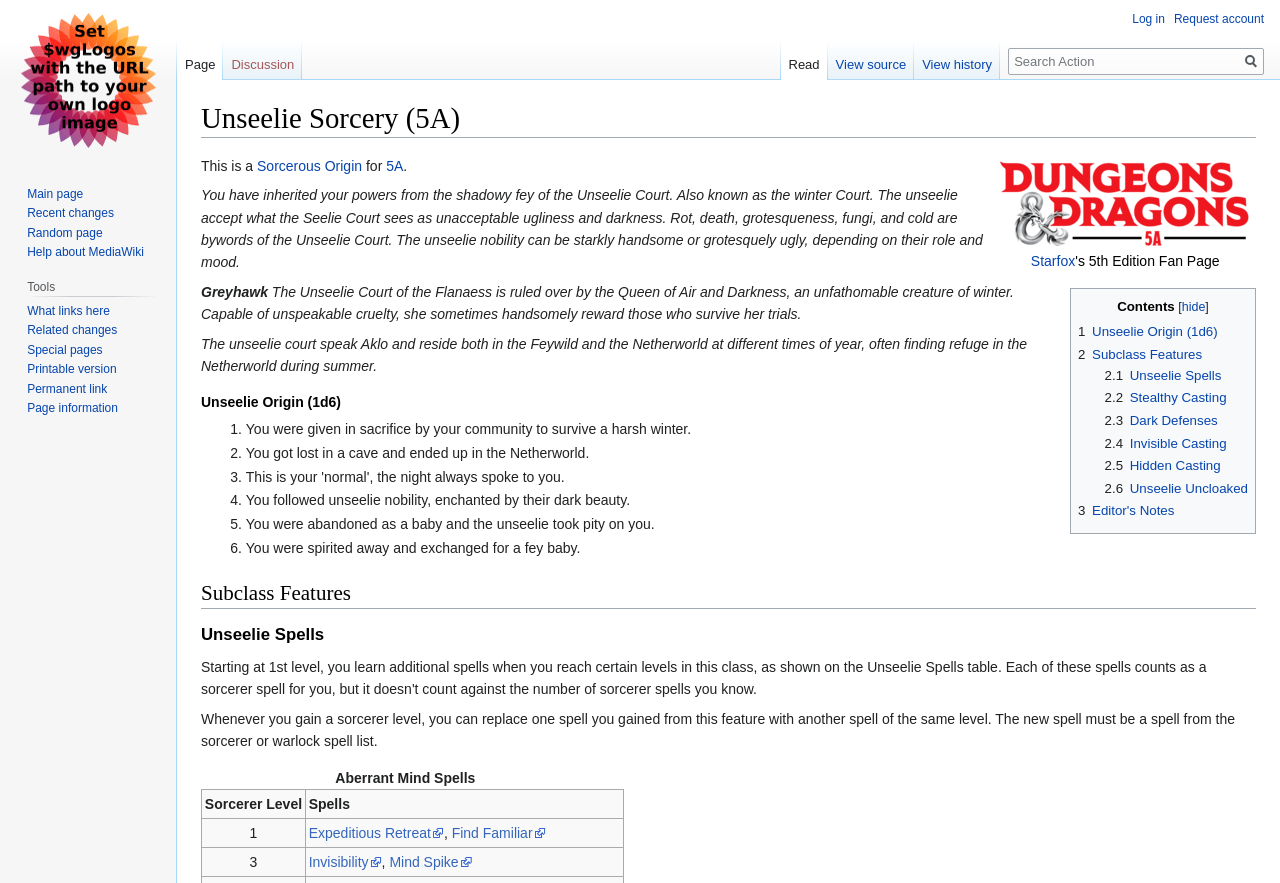Indicate the bounding box coordinates of the element that must be clicked to execute the instruction: "Search for something". The coordinates should be given as four float numbers between 0 and 1, i.e., [left, top, right, bottom].

[0.788, 0.054, 0.988, 0.085]